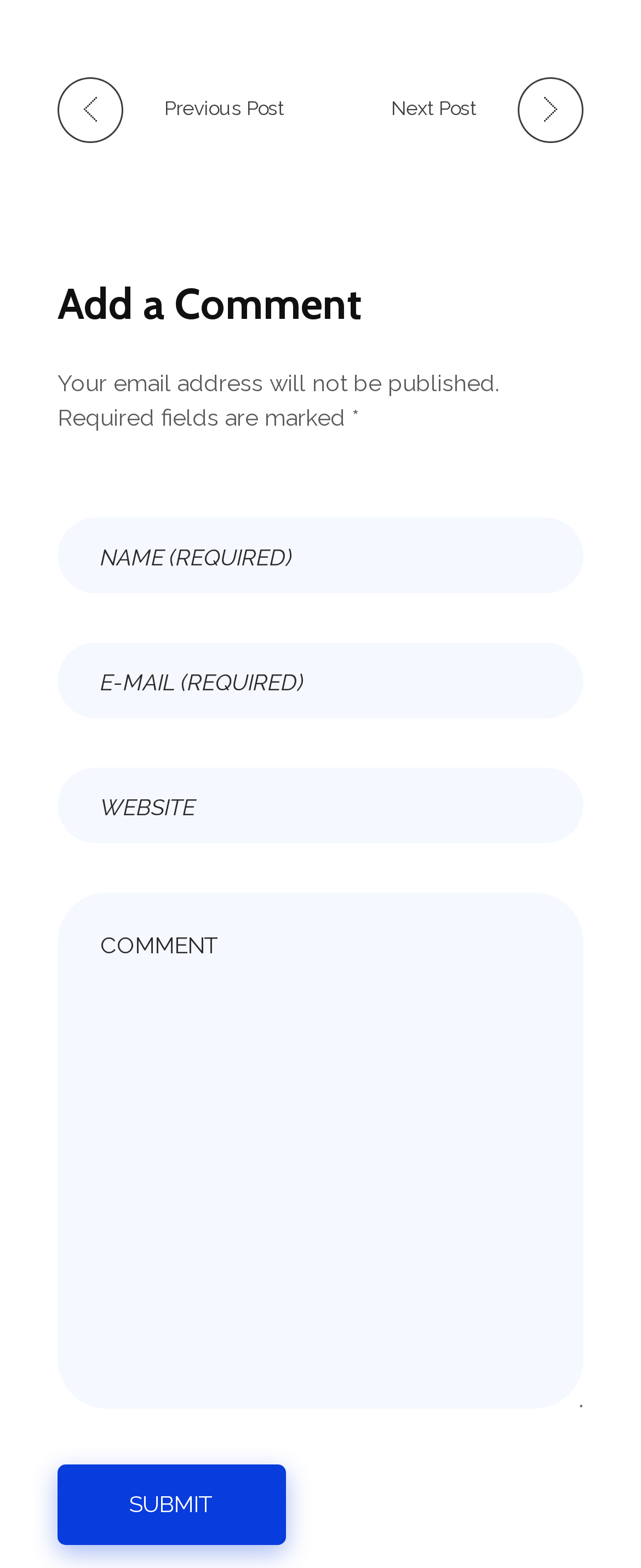Using the information in the image, give a comprehensive answer to the question: 
What is the function of the 'Submit' button?

The 'Submit' button is placed below the 'Comment' textbox, and it contains the text 'SUBMIT', indicating that it is used to submit the comment and related information entered in the textboxes.